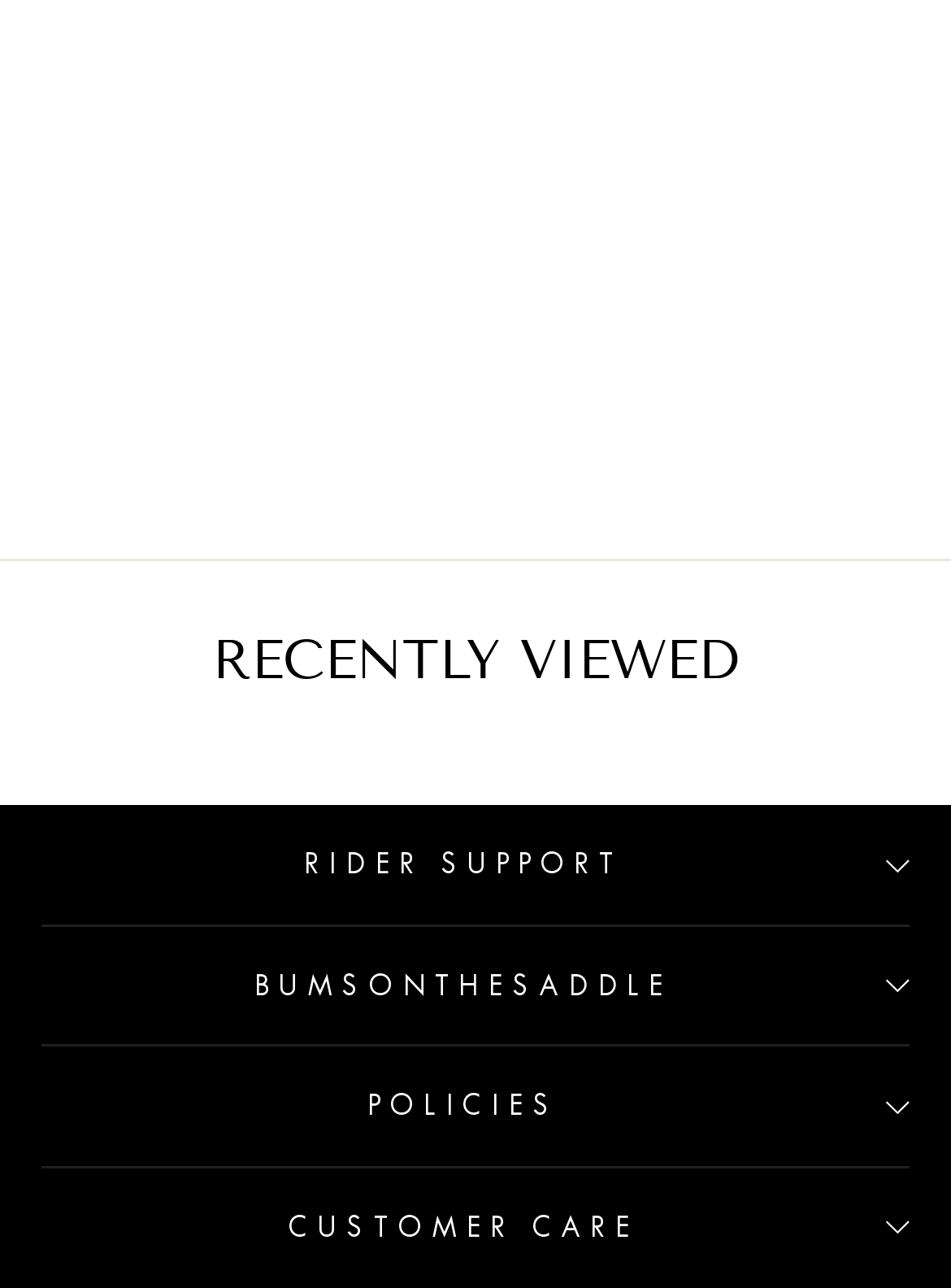What is the orientation of the separator element?
Please provide a detailed and comprehensive answer to the question.

The orientation of the separator element can be determined by looking at its properties. The separator element has an orientation property with a value of 'horizontal'.